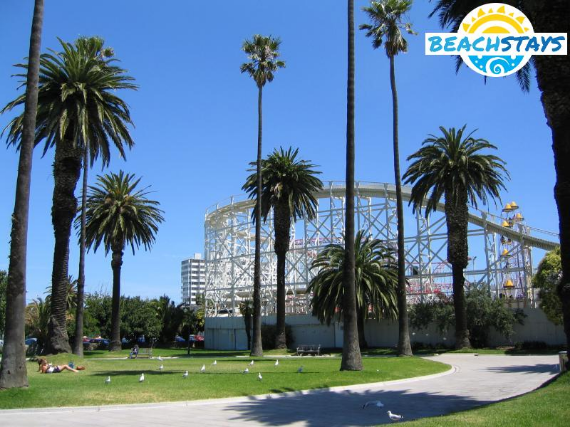Provide a brief response in the form of a single word or phrase:
What is the color of the sky?

Clear blue